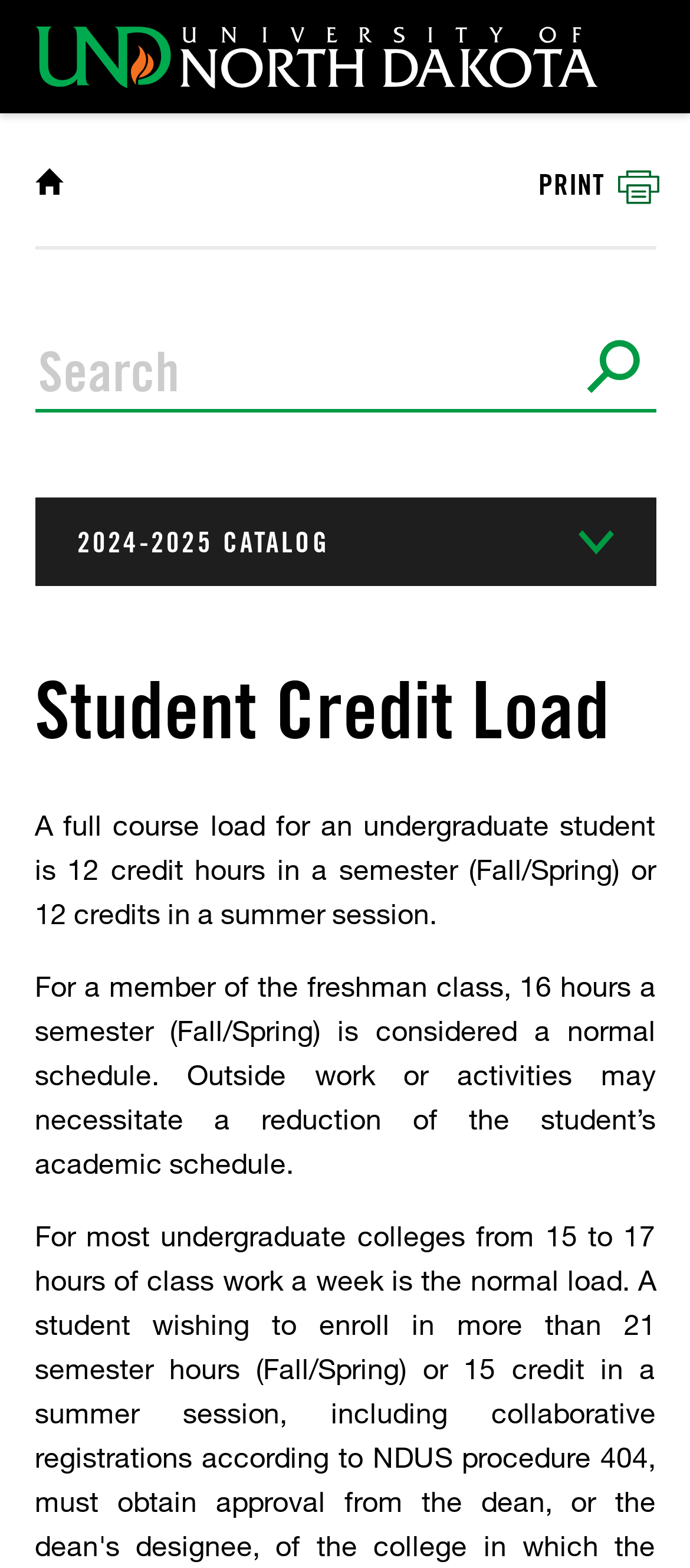Provide a thorough and detailed response to the question by examining the image: 
What is the normal schedule for a freshman class student?

I found the answer by reading the static text that says 'For a member of the freshman class, 16 hours a semester (Fall/Spring) is considered a normal schedule.'